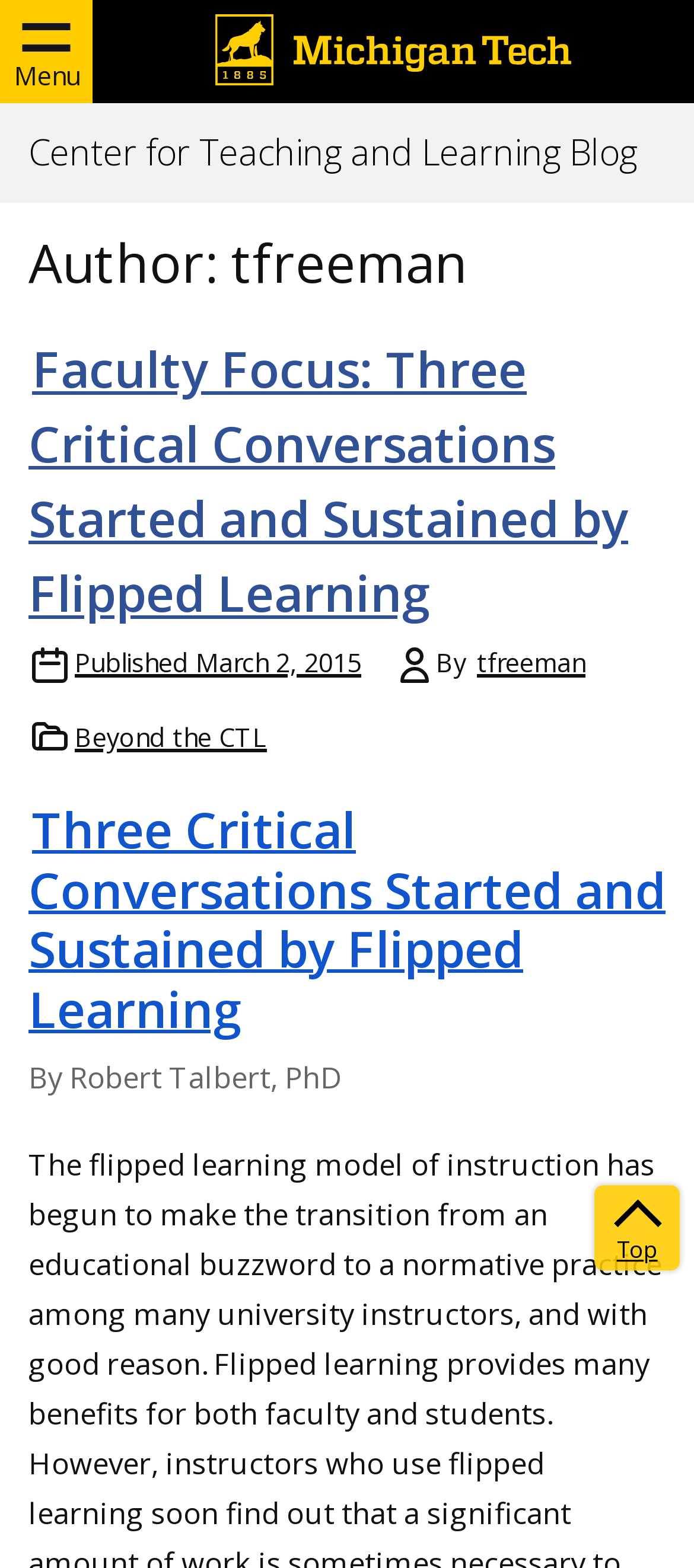Based on what you see in the screenshot, provide a thorough answer to this question: What is the date of the post 'Faculty Focus: Three Critical Conversations Started and Sustained by Flipped Learning'?

I found the answer by looking at the published date information below the post title, which says 'Published March 2, 2015'.